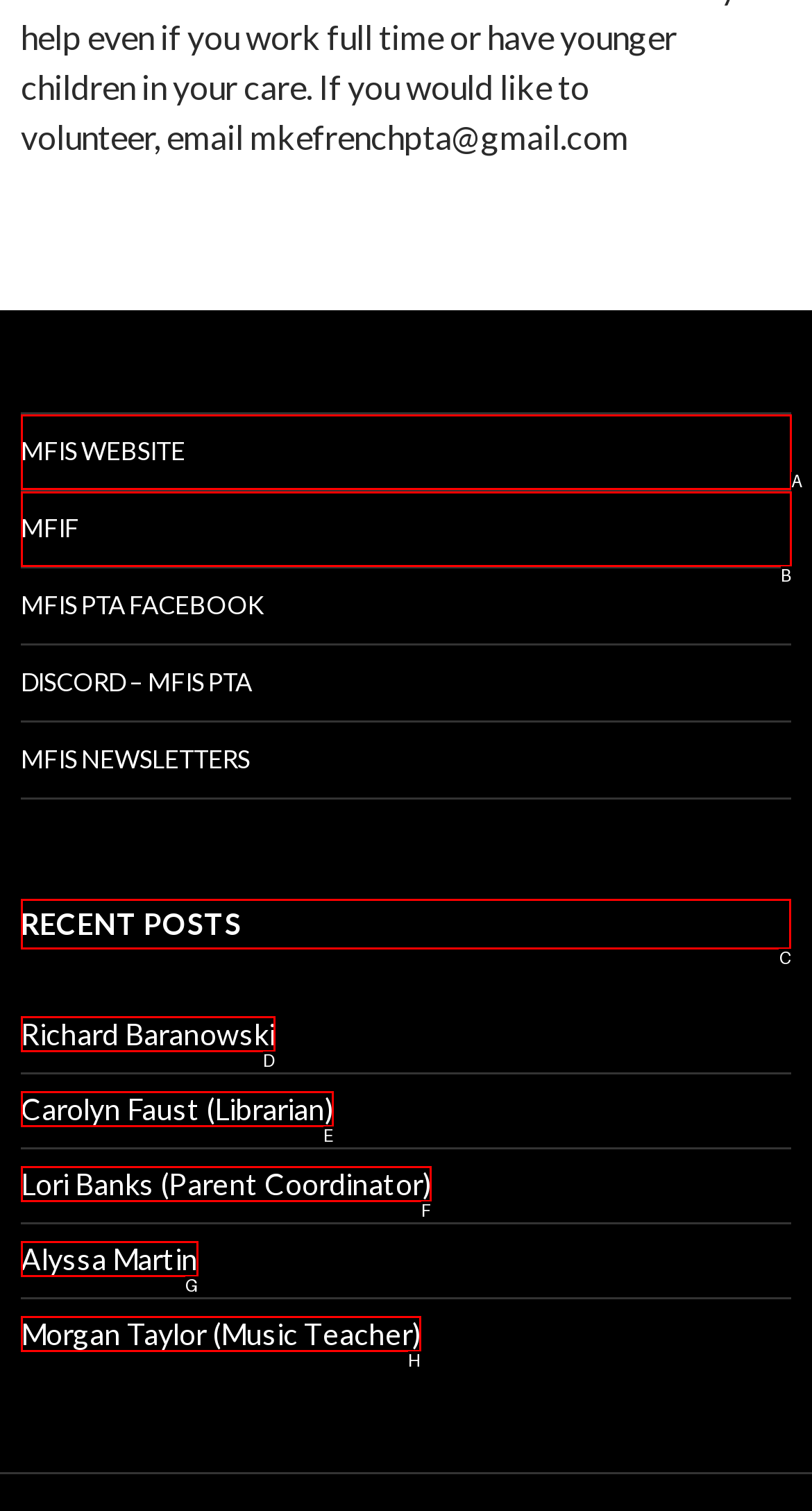Tell me which letter corresponds to the UI element that should be clicked to fulfill this instruction: check recent posts
Answer using the letter of the chosen option directly.

C